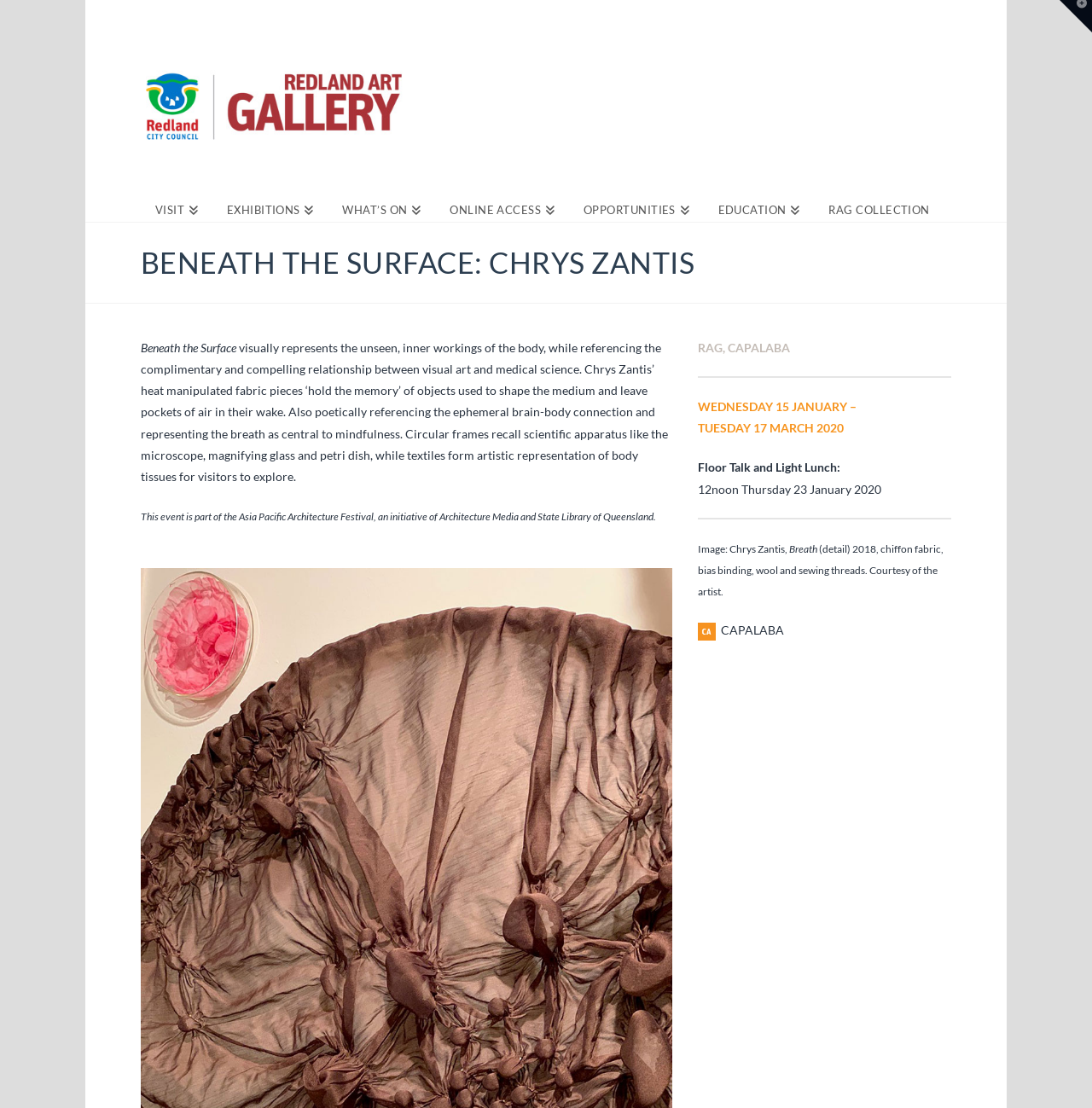What is the theme of the Asia Pacific Architecture Festival?
Please utilize the information in the image to give a detailed response to the question.

The answer can be inferred from the text 'visually represents the unseen, inner workings of the body, while referencing the complimentary and compelling relationship between visual art and medical science.' which suggests that the festival is related to the intersection of architecture and medical science.